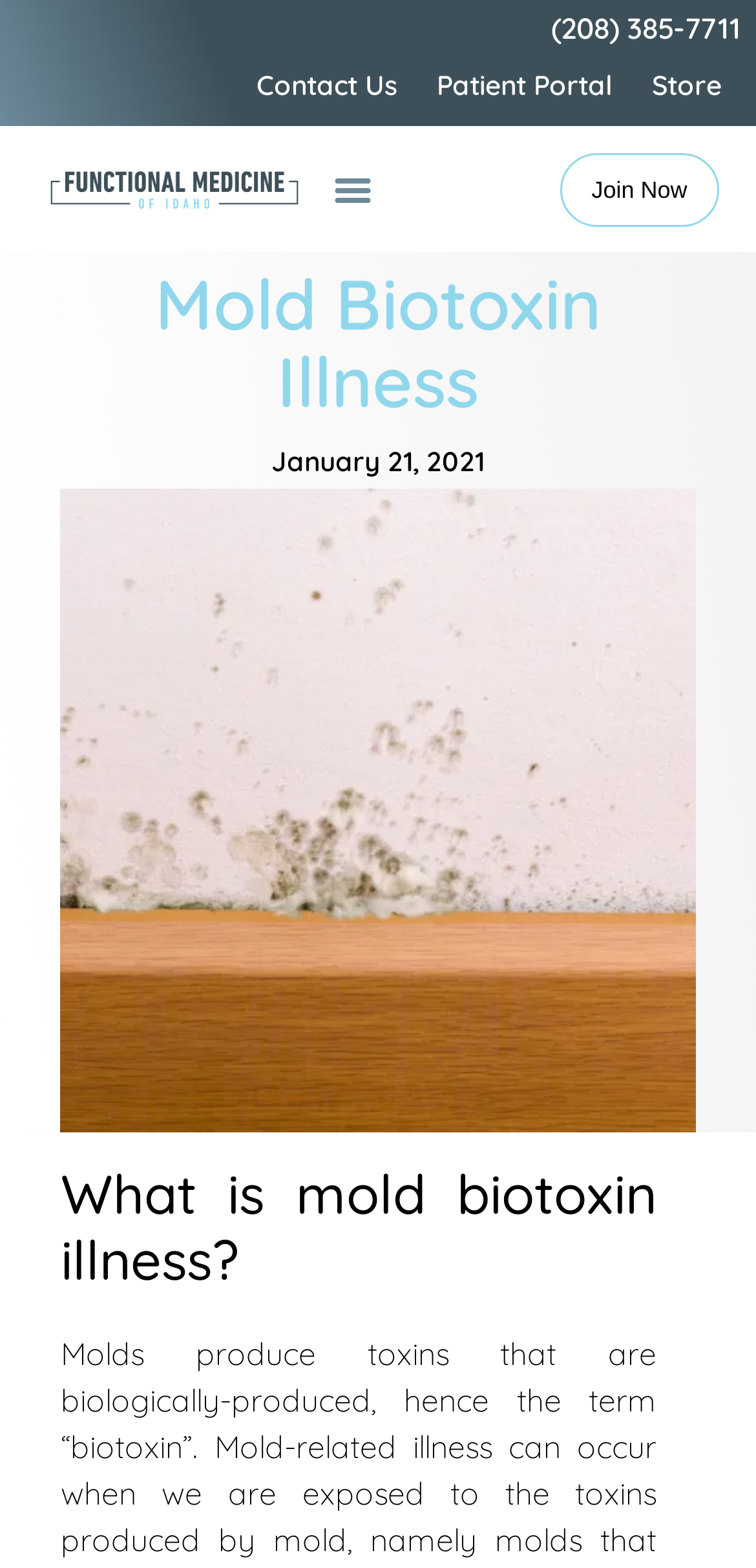Give a detailed account of the webpage's layout and content.

The webpage is about Mold Biotoxin Illness, a health-related topic. At the top, there is a heading displaying a phone number, "(208) 385-7711", which is located almost at the top center of the page. Below this, there are four links in a row, starting from the left: "Contact Us", "Patient Portal", "Store", and they occupy about half of the page width. 

To the left of these links, there is a link "Functional Medicine of Idaho" with an accompanying image, which is positioned at the top-left corner of the page. Next to this link, there is a button labeled "Menu Toggle" that is not expanded.

On the right side of the page, near the top, there is a link "Join Now". Below this, there is a prominent heading "Mold Biotoxin Illness" that spans almost the entire page width. 

Further down, there is a time element displaying the date "January 21, 2021". Below this, there is a heading "What is mold biotoxin illness?" which is positioned at the bottom-left of the page.